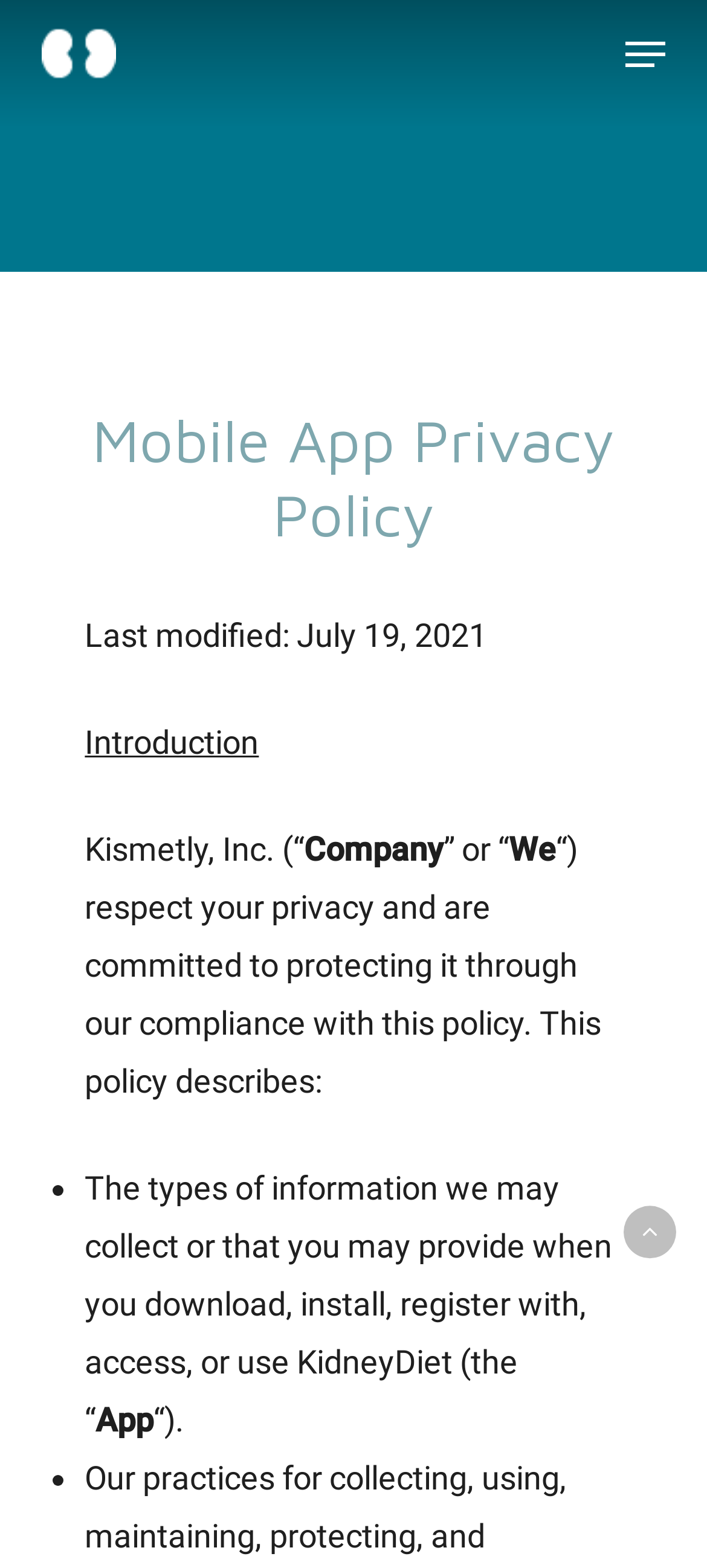From the screenshot, find the bounding box of the UI element matching this description: "alt="KidneyDiet®"". Supply the bounding box coordinates in the form [left, top, right, bottom], each a float between 0 and 1.

[0.06, 0.014, 0.406, 0.054]